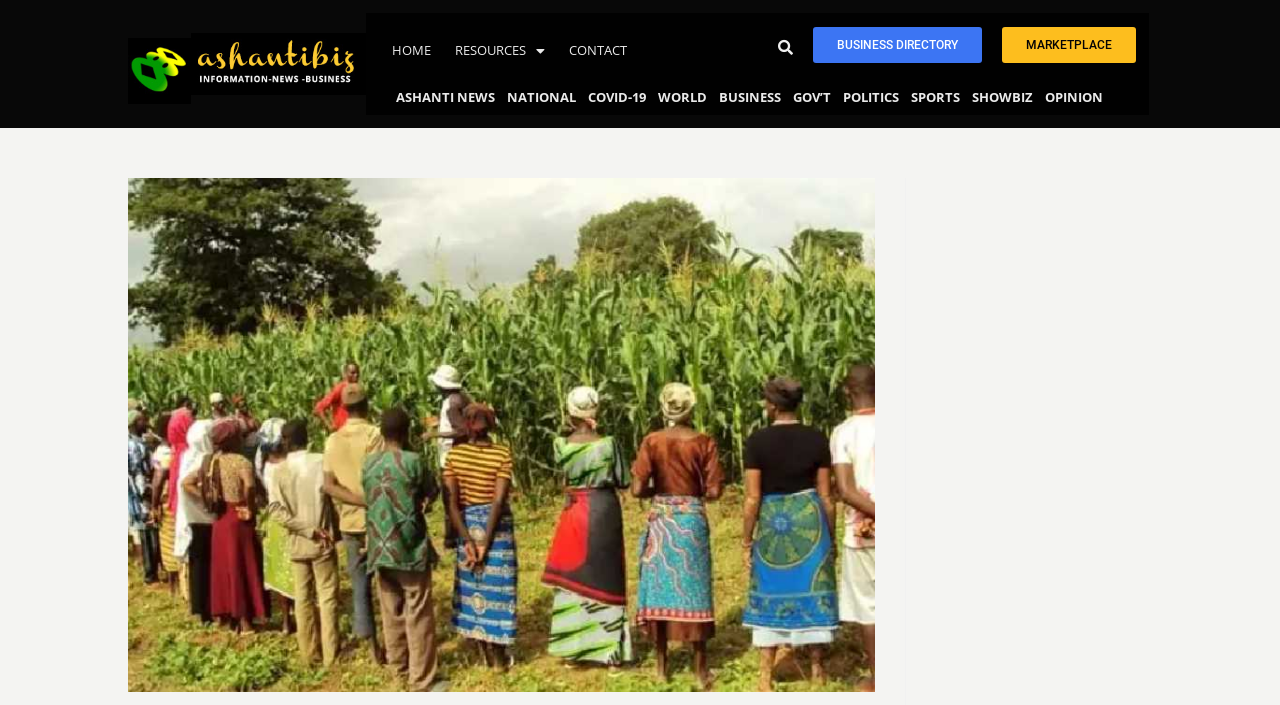Provide the bounding box coordinates of the UI element that matches the description: "Live to Tape".

None